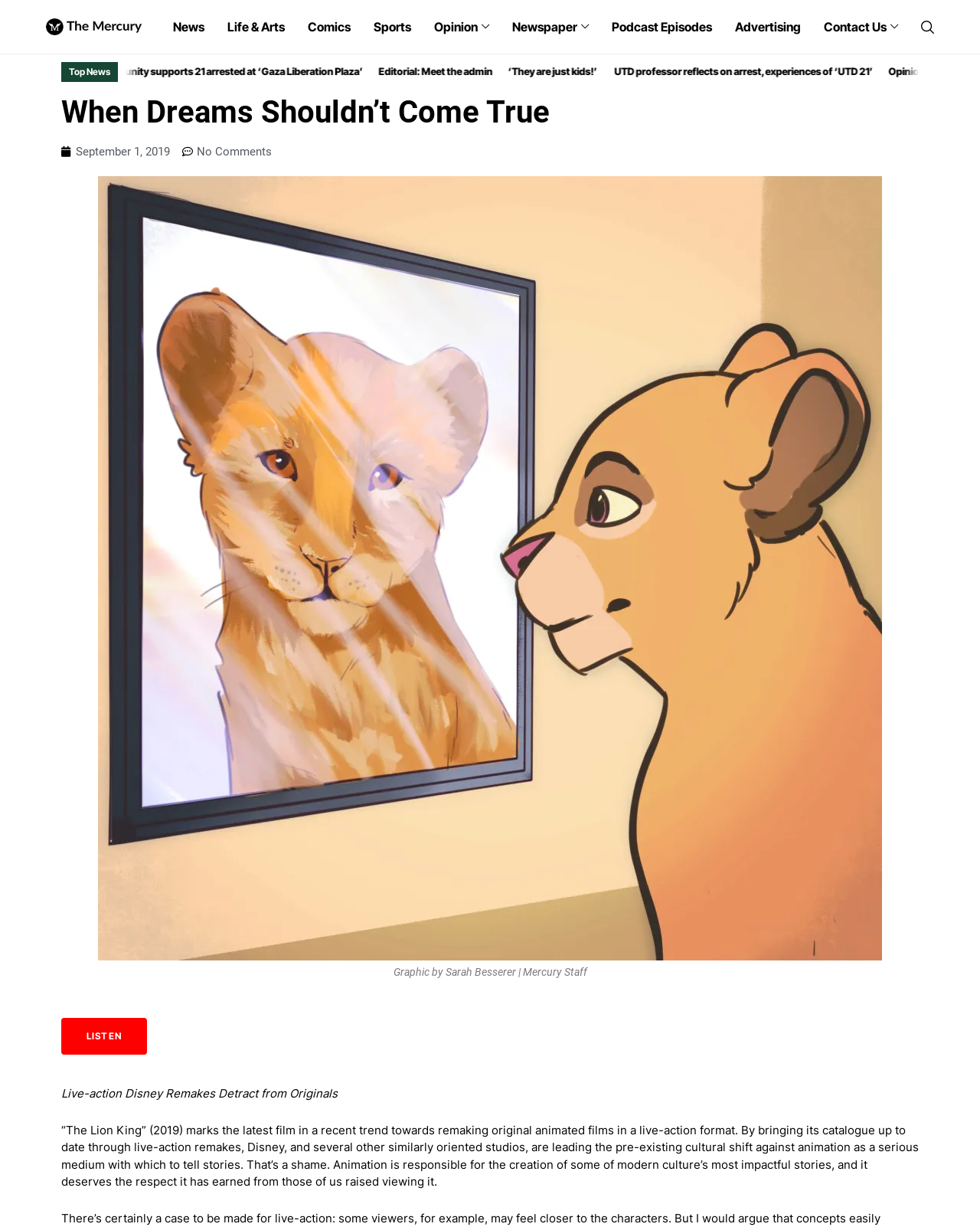Please determine the bounding box coordinates of the element's region to click in order to carry out the following instruction: "Click on the 'News' link". The coordinates should be four float numbers between 0 and 1, i.e., [left, top, right, bottom].

[0.177, 0.0, 0.209, 0.044]